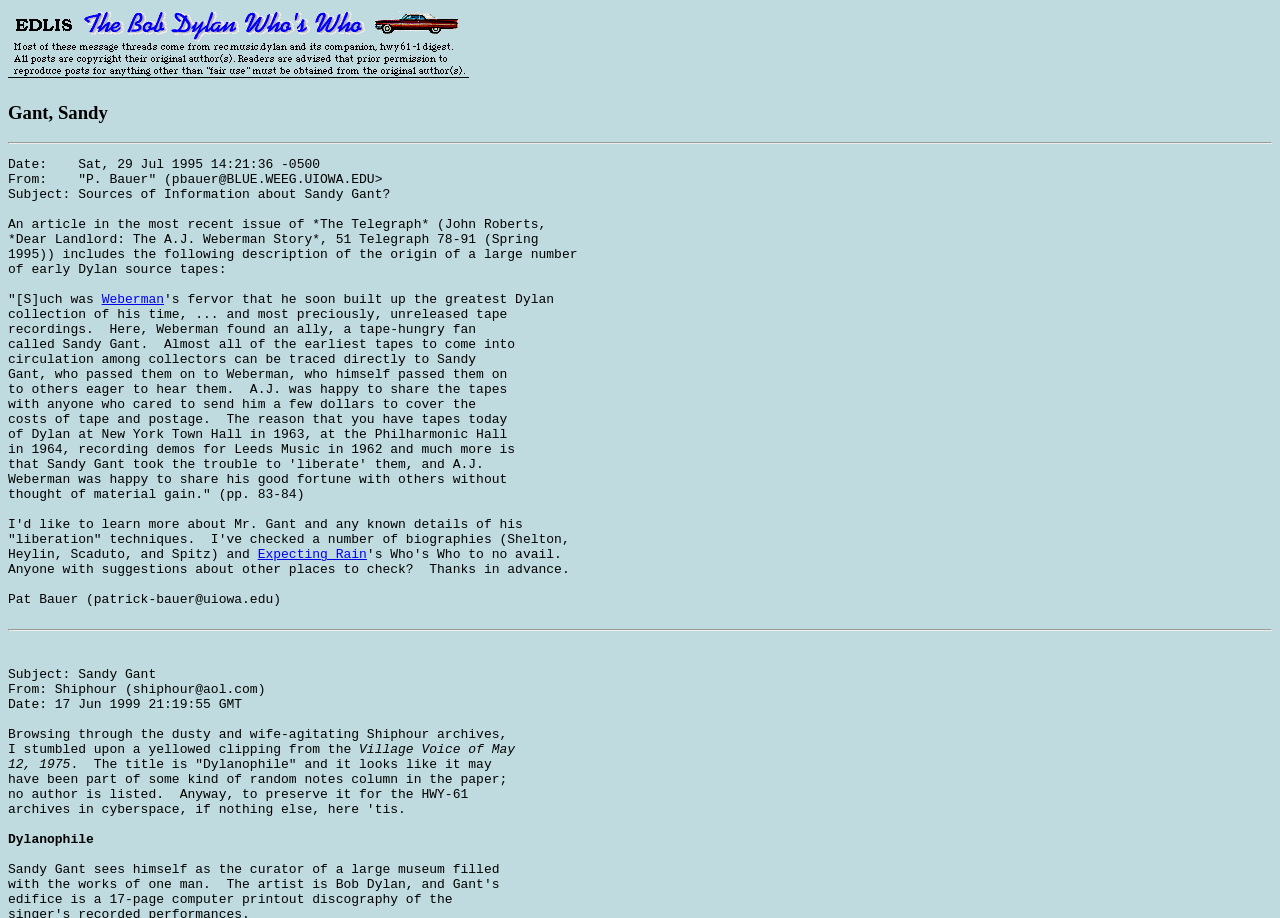Offer a meticulous caption that includes all visible features of the webpage.

The webpage is about Bob Dylan, specifically focusing on information about Sandy Gant. At the top, there is a small image with a copyright notice. Below the image, a heading "Gant, Sandy" is prominently displayed. A horizontal separator line follows the heading. 

The main content of the webpage consists of two sections, separated by another horizontal separator line. The first section contains a block of text discussing the origin of early Dylan source tapes, citing an article from "The Telegraph". Within this text, there are two links: "Weberman" and "Expecting Rain". 

The second section, located below the separator line, contains another block of text, this time discussing a yellowed clipping from the Village Voice of May 12, 1975. The text is attributed to Shiphour and includes a quote from the article titled "Dylanophile".